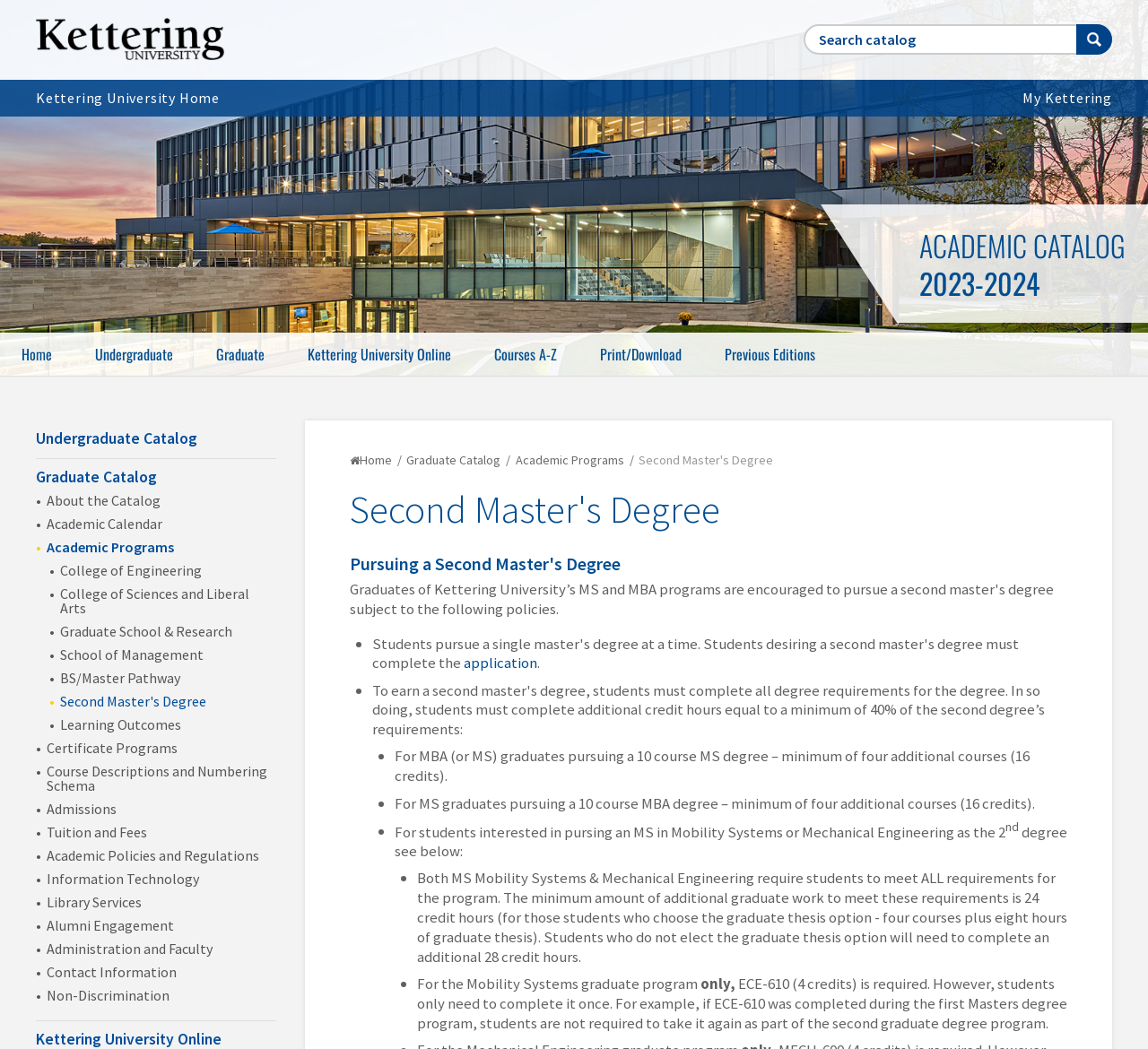Locate the bounding box coordinates of the element you need to click to accomplish the task described by this instruction: "View Graduate Catalog".

[0.17, 0.317, 0.249, 0.358]